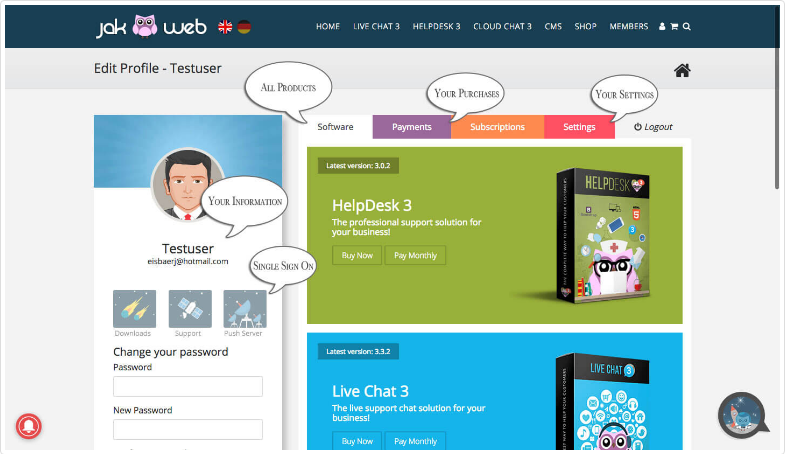How many product advertisements are on the right side?
Using the visual information from the image, give a one-word or short-phrase answer.

2